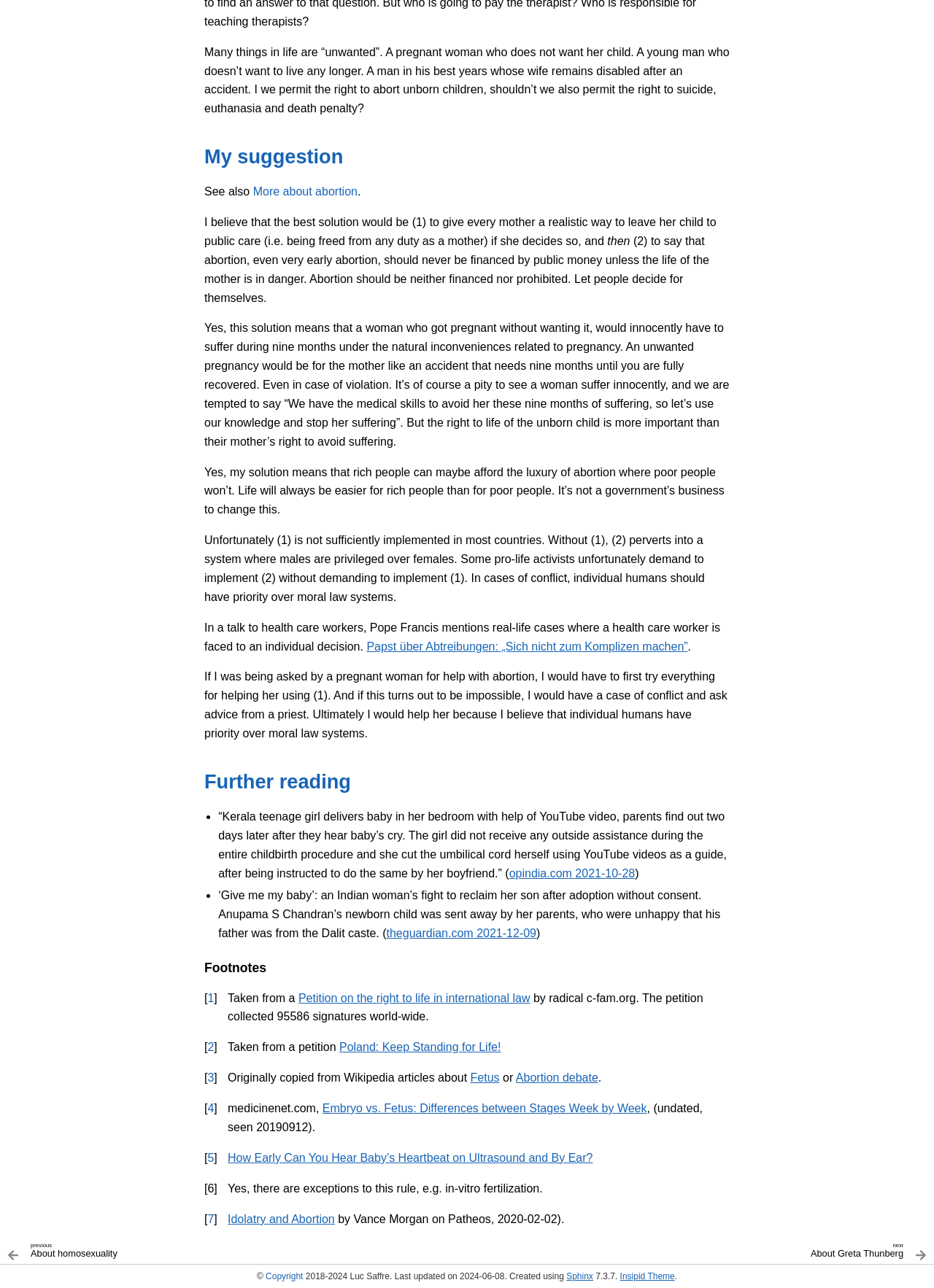Determine the bounding box coordinates of the section to be clicked to follow the instruction: "Read 'Further reading'". The coordinates should be given as four float numbers between 0 and 1, formatted as [left, top, right, bottom].

[0.219, 0.597, 0.781, 0.618]